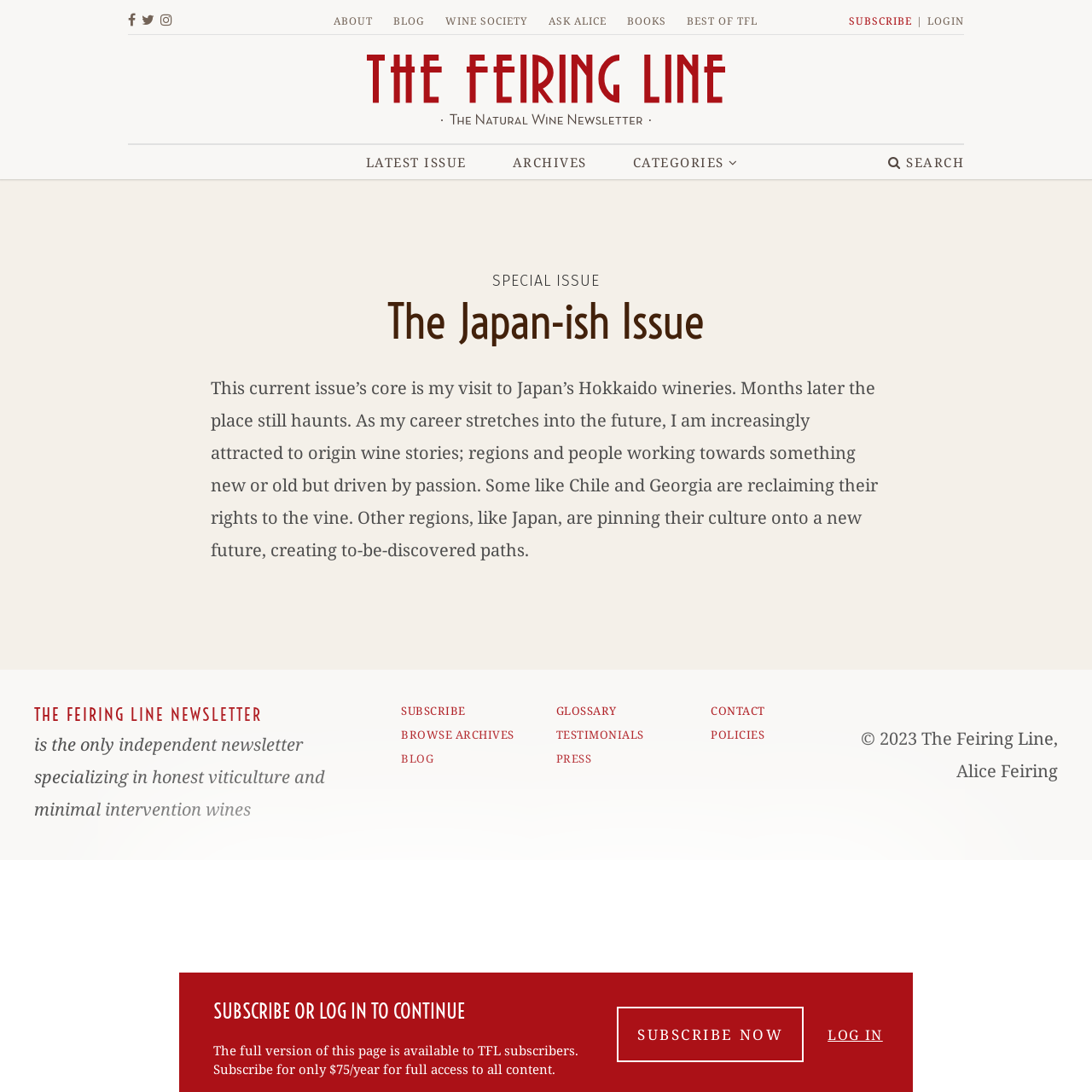Locate the bounding box coordinates of the item that should be clicked to fulfill the instruction: "Read the latest issue".

[0.335, 0.132, 0.427, 0.164]